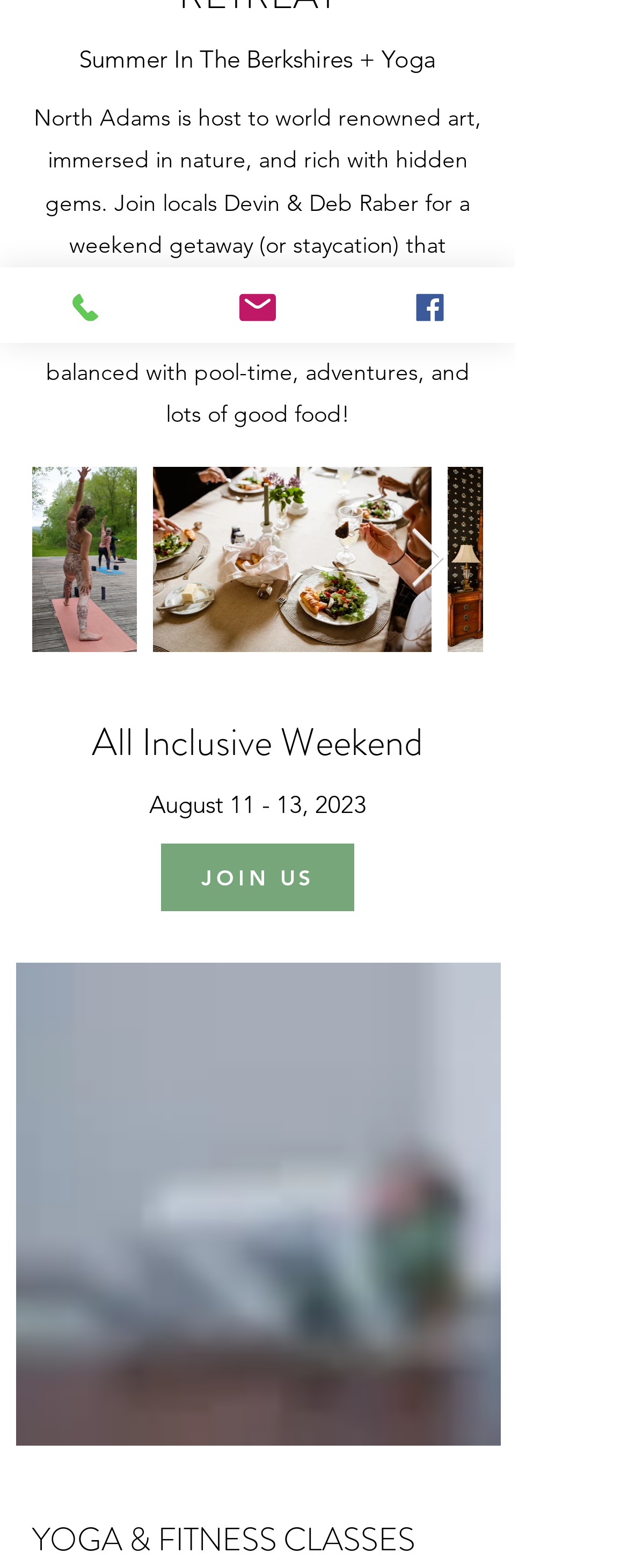Find the bounding box of the element with the following description: "aria-label="PXL_20230520_123654529.PORTRAIT_2.jpg"". The coordinates must be four float numbers between 0 and 1, formatted as [left, top, right, bottom].

[0.051, 0.298, 0.218, 0.416]